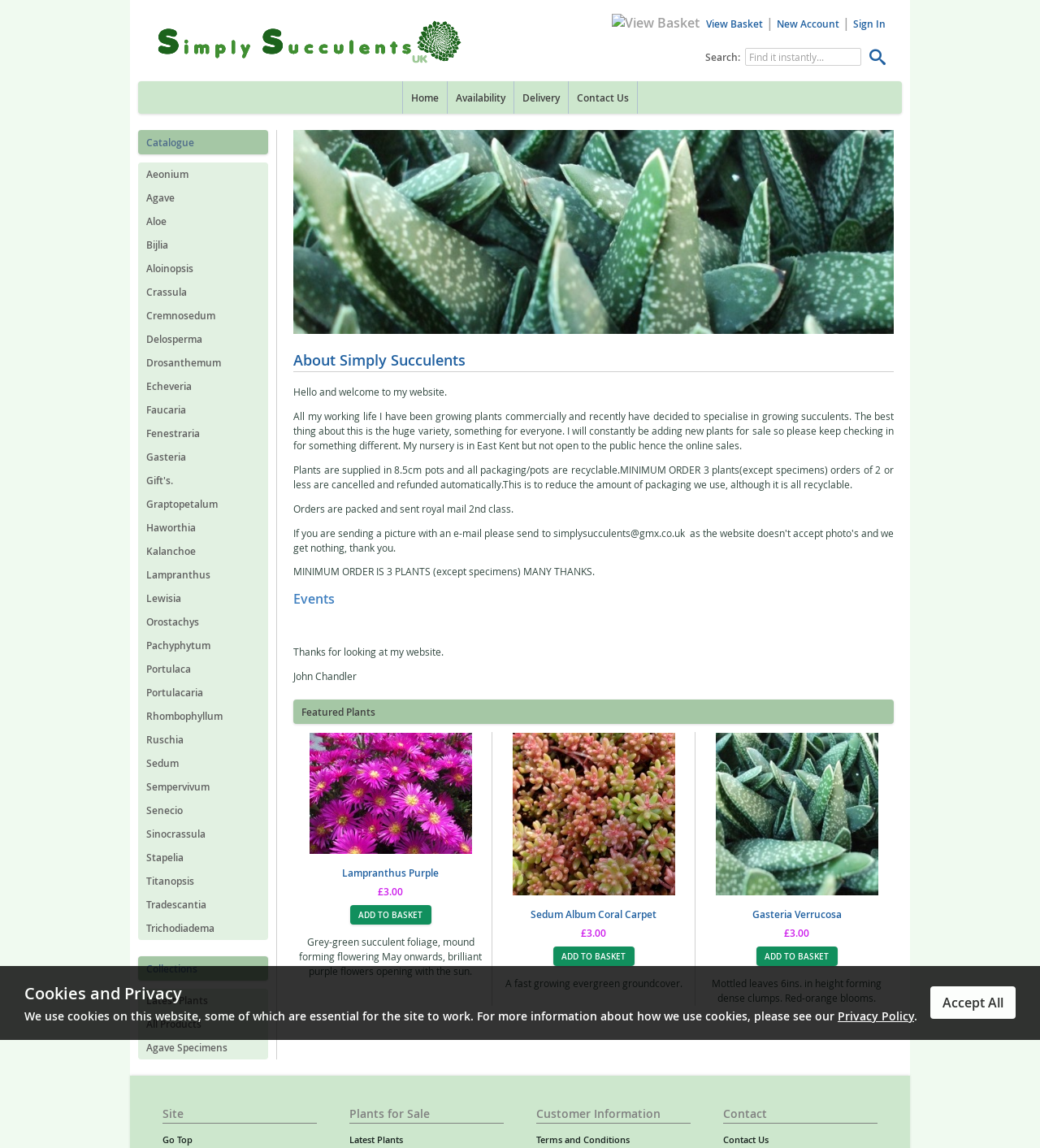Provide your answer in a single word or phrase: 
What is the price of the Lampranthus Purple plant?

£3.00